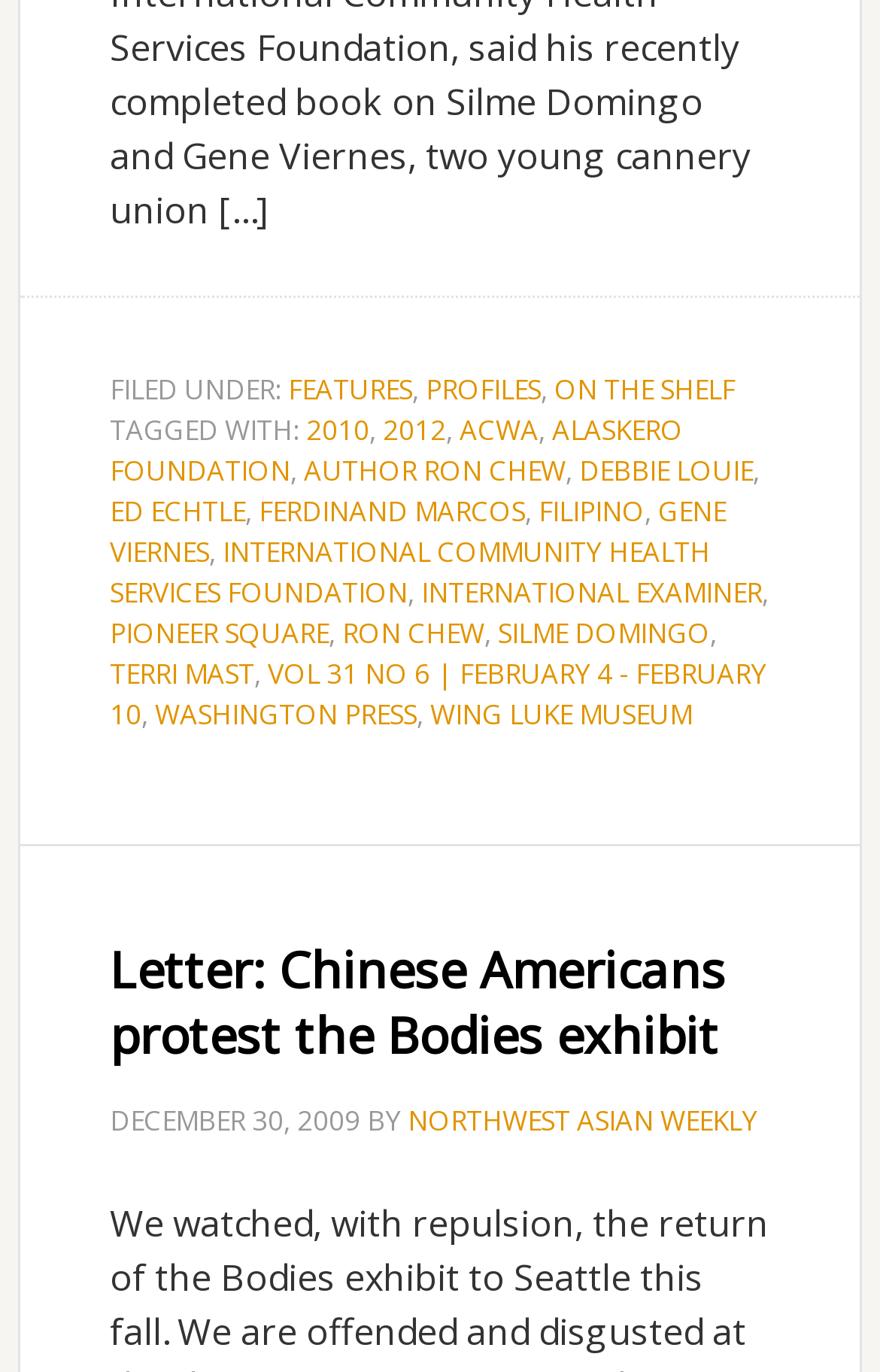Please provide a comprehensive response to the question below by analyzing the image: 
What is the date of the article?

I found a time element in the header section with the text 'DECEMBER 30, 2009', which indicates the date of the article.